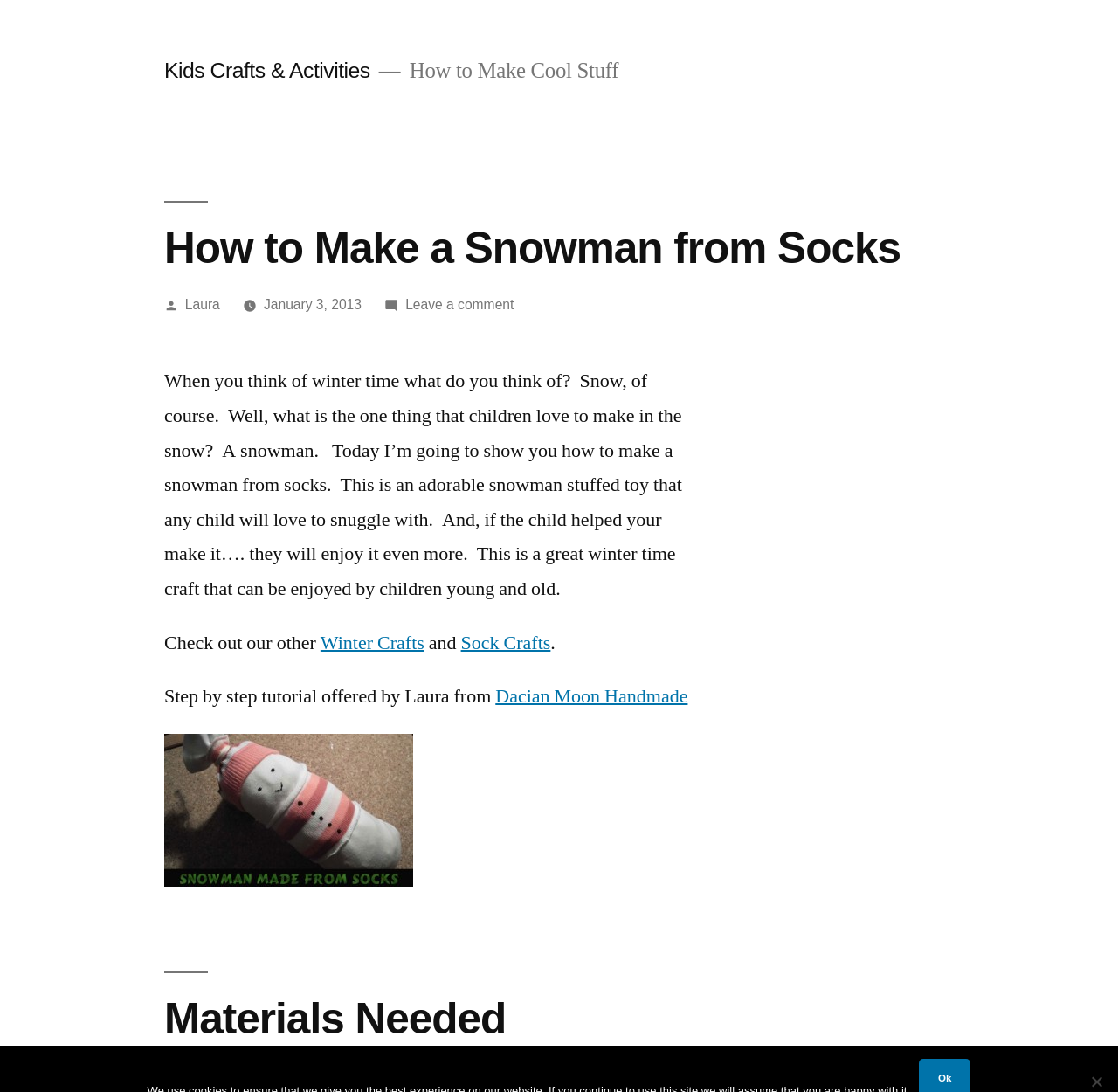Respond to the question below with a concise word or phrase:
What is the topic of this winter craft?

Snowman